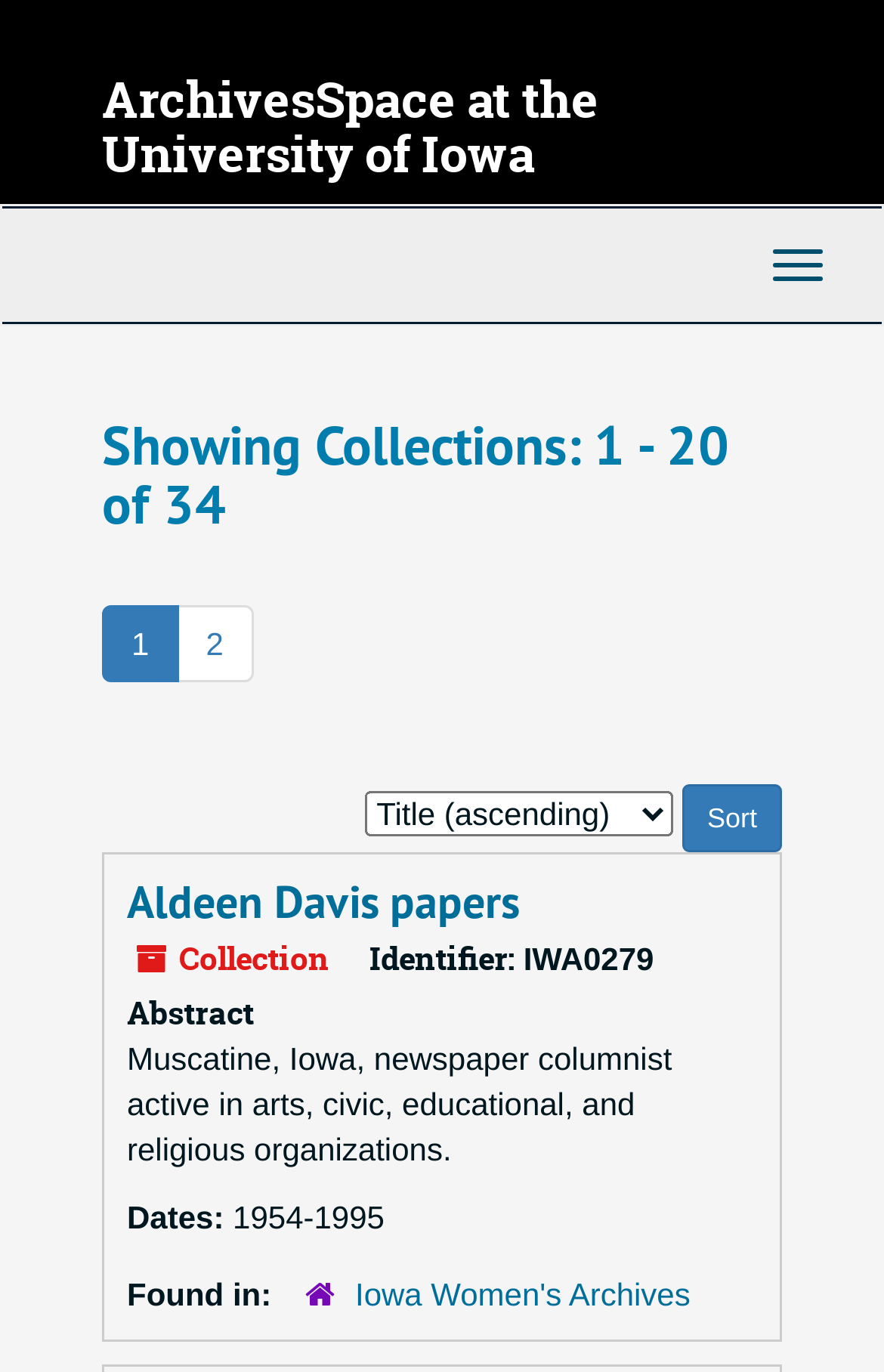Please specify the bounding box coordinates of the clickable section necessary to execute the following command: "Click on the 'Lifestyle' link".

None